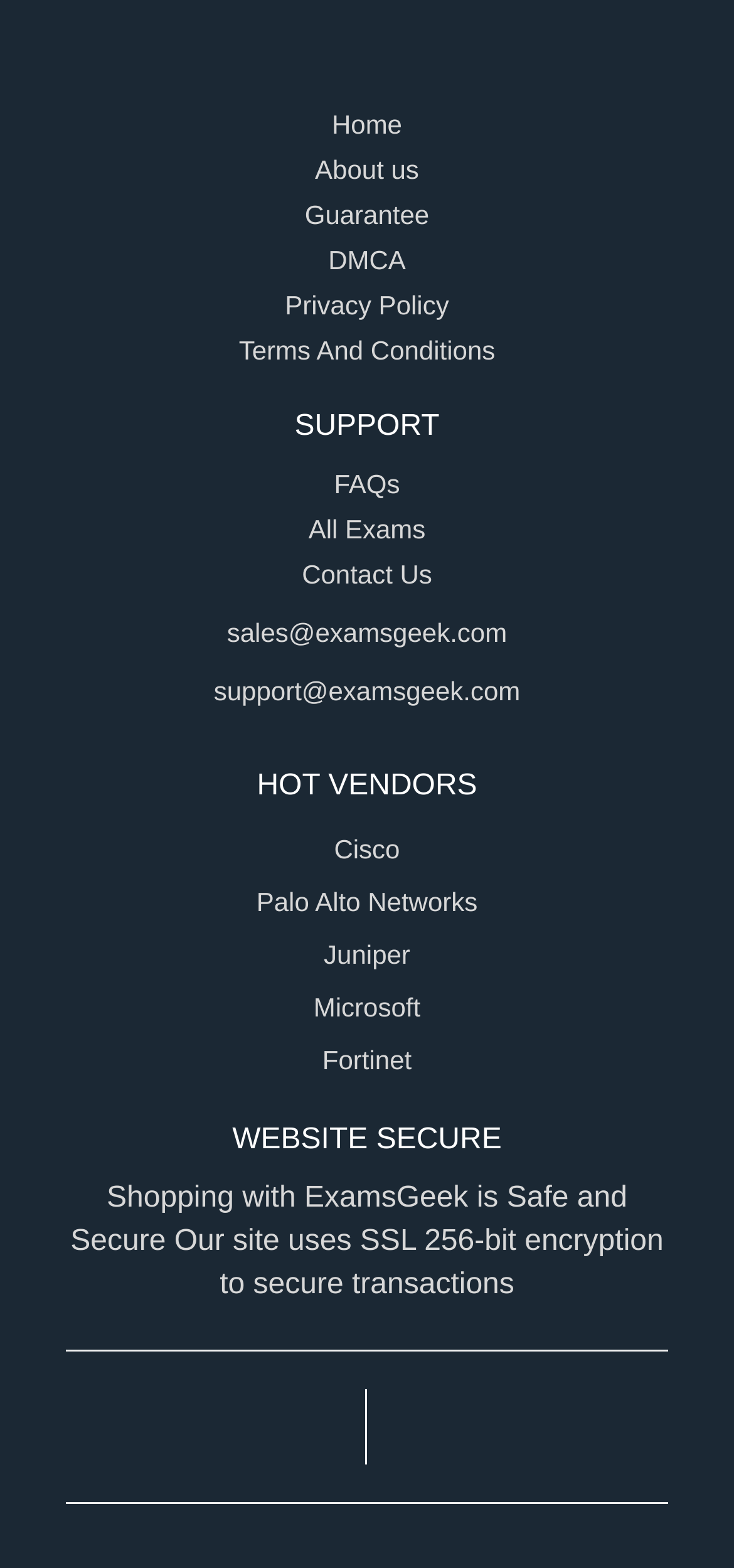Respond to the question with just a single word or phrase: 
How many images are at the bottom of the page?

2